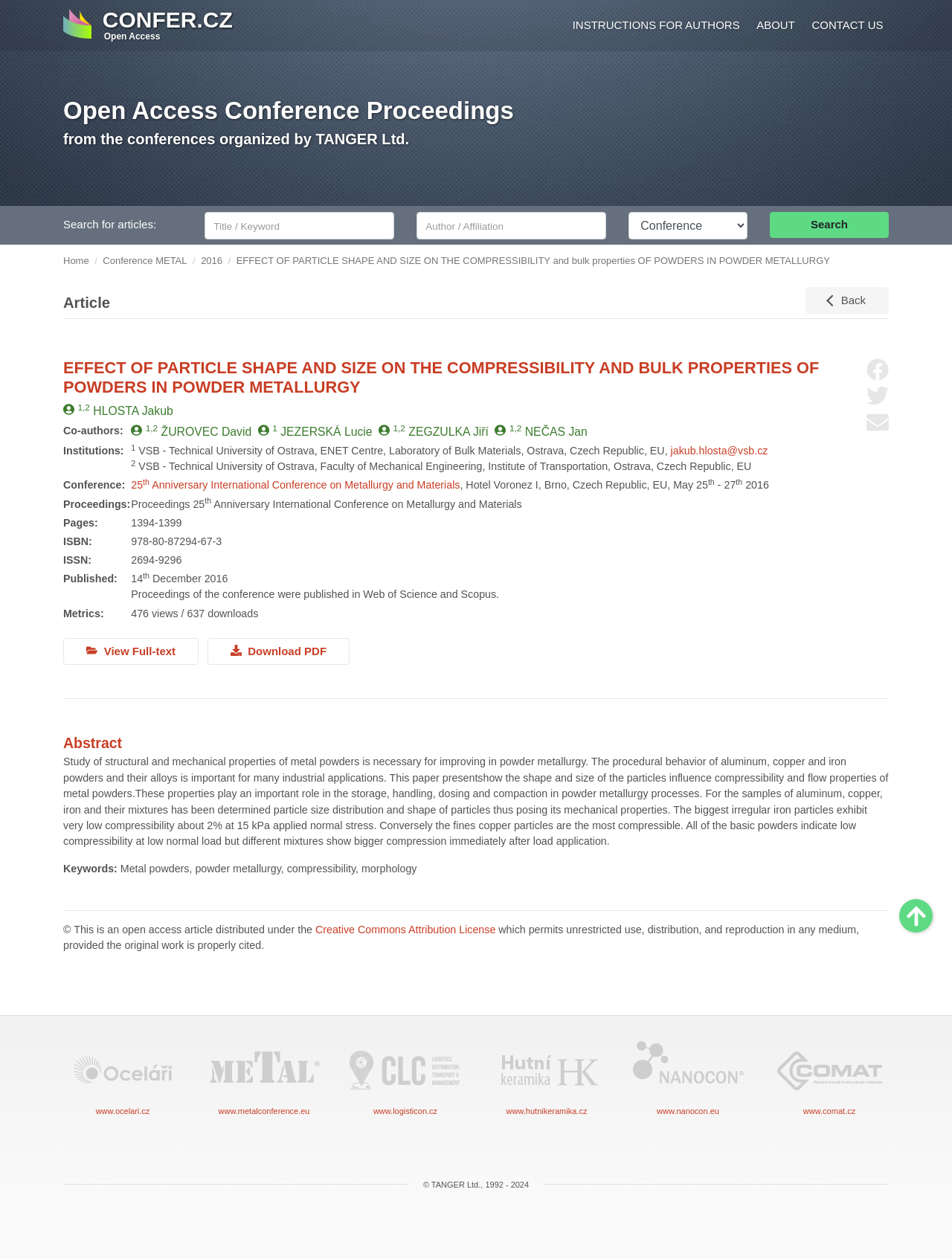Identify the bounding box coordinates of the section that should be clicked to achieve the task described: "Click on the 'INSTRUCTIONS FOR AUTHORS' link".

[0.59, 0.009, 0.783, 0.032]